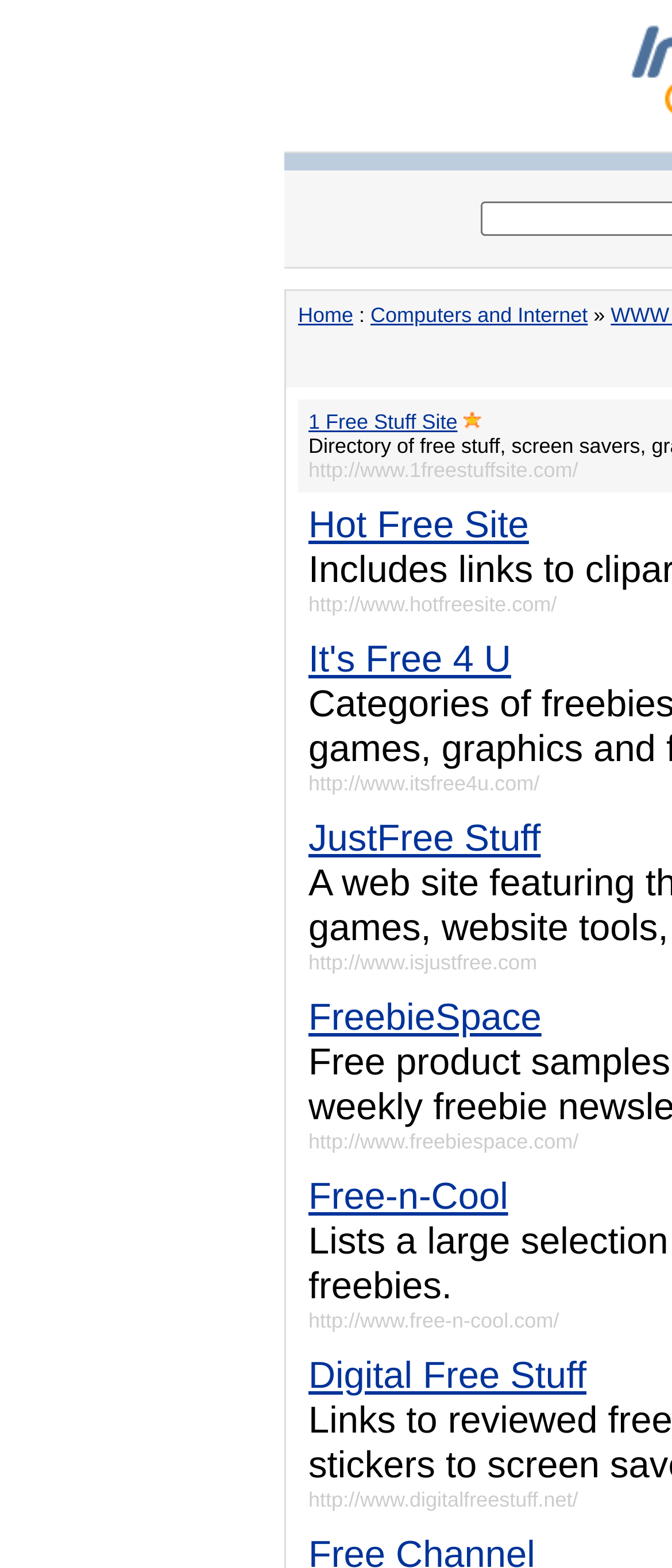Find the bounding box coordinates of the element to click in order to complete the given instruction: "go to home page."

[0.444, 0.193, 0.526, 0.209]